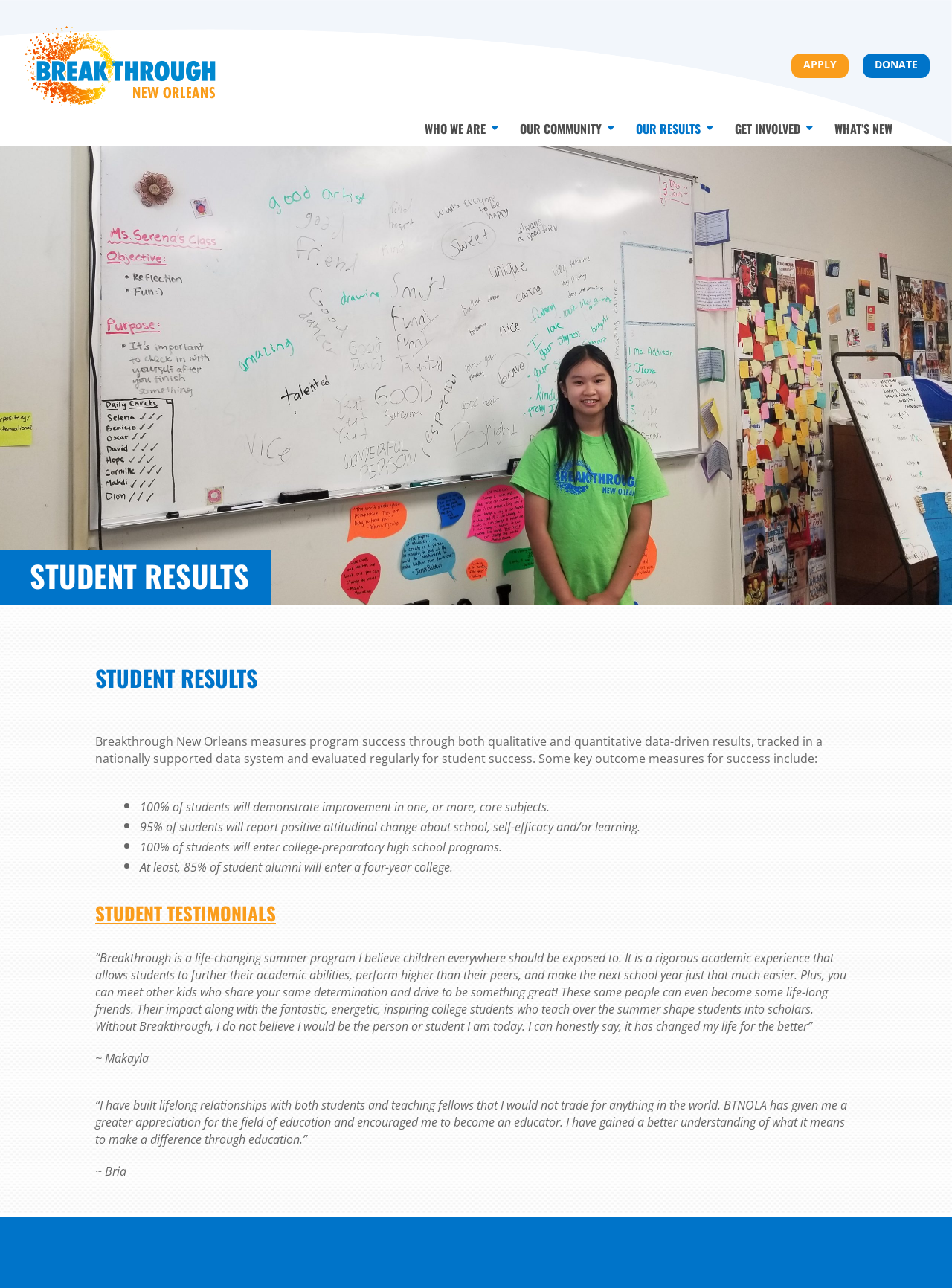Identify the bounding box coordinates of the element that should be clicked to fulfill this task: "Read the 'STUDENT RESULTS' heading". The coordinates should be provided as four float numbers between 0 and 1, i.e., [left, top, right, bottom].

[0.031, 0.435, 0.262, 0.464]